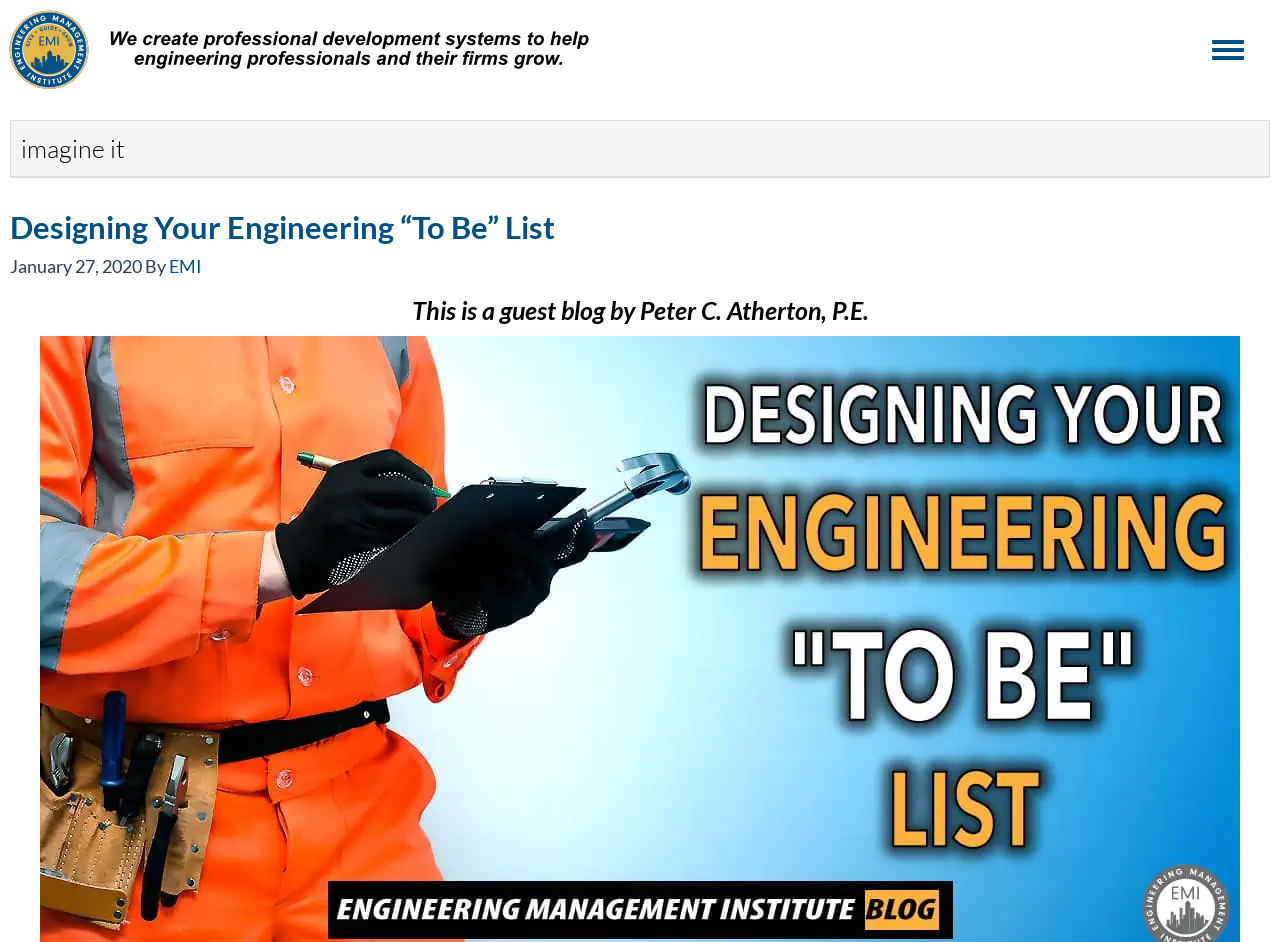Please find the bounding box for the following UI element description. Provide the coordinates in (top-left x, top-left y, bottom-right x, bottom-right y) format, with values between 0 and 1: EMI

[0.132, 0.271, 0.158, 0.294]